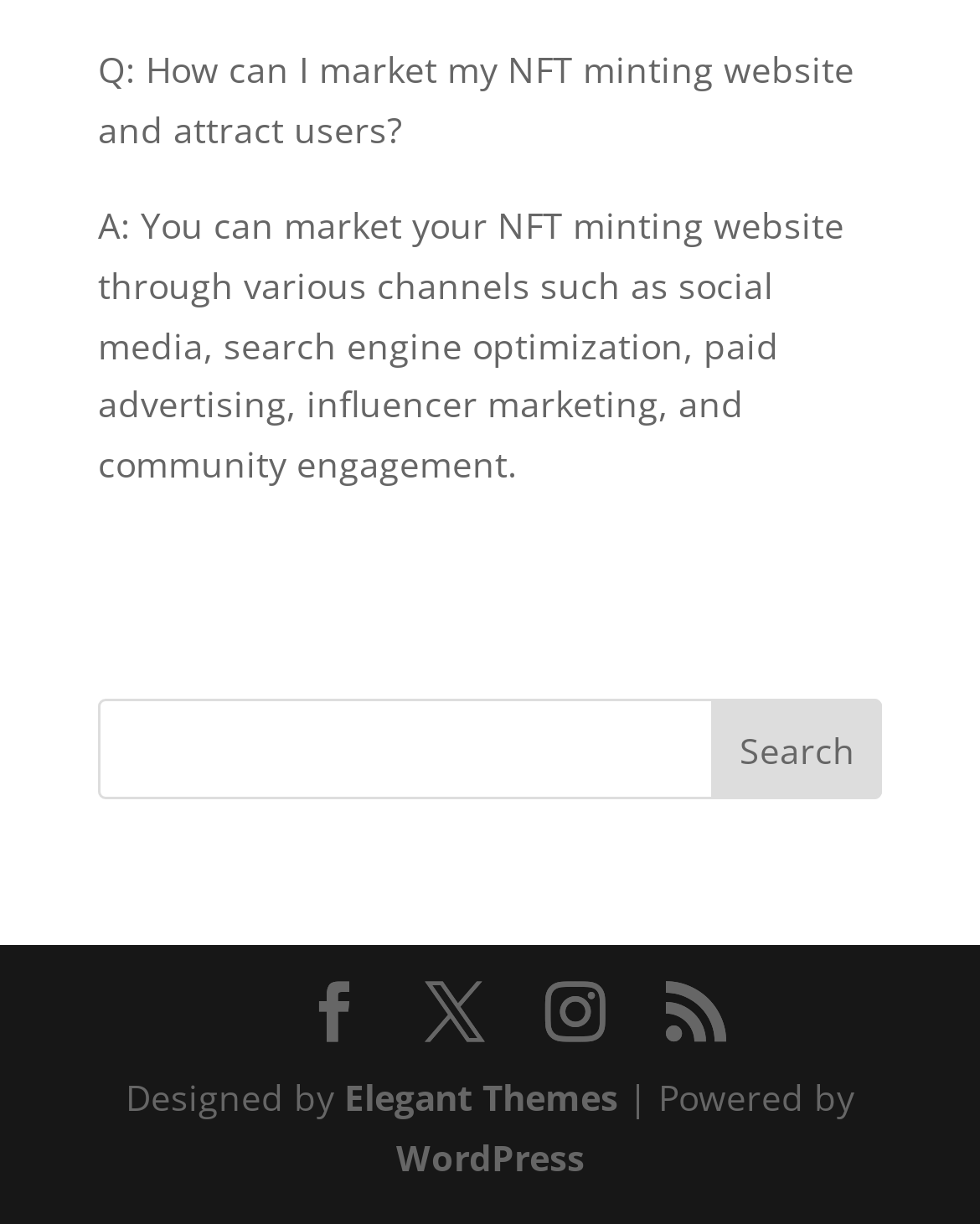Specify the bounding box coordinates of the region I need to click to perform the following instruction: "go to the WordPress website". The coordinates must be four float numbers in the range of 0 to 1, i.e., [left, top, right, bottom].

[0.404, 0.925, 0.596, 0.964]